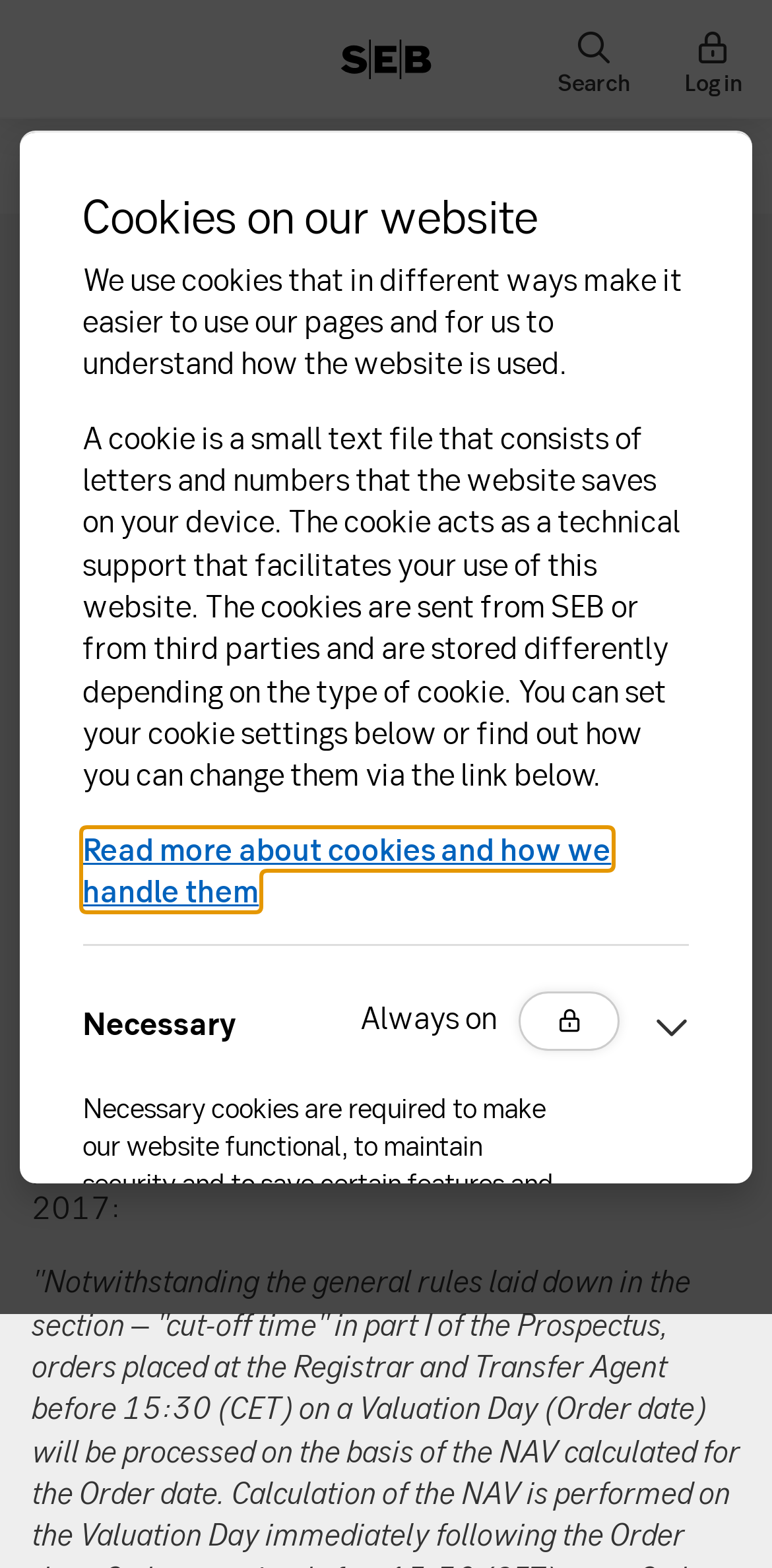Find the bounding box coordinates of the element to click in order to complete this instruction: "View optimisation". The bounding box coordinates must be four float numbers between 0 and 1, denoted as [left, top, right, bottom].

[0.107, 0.85, 0.669, 0.896]